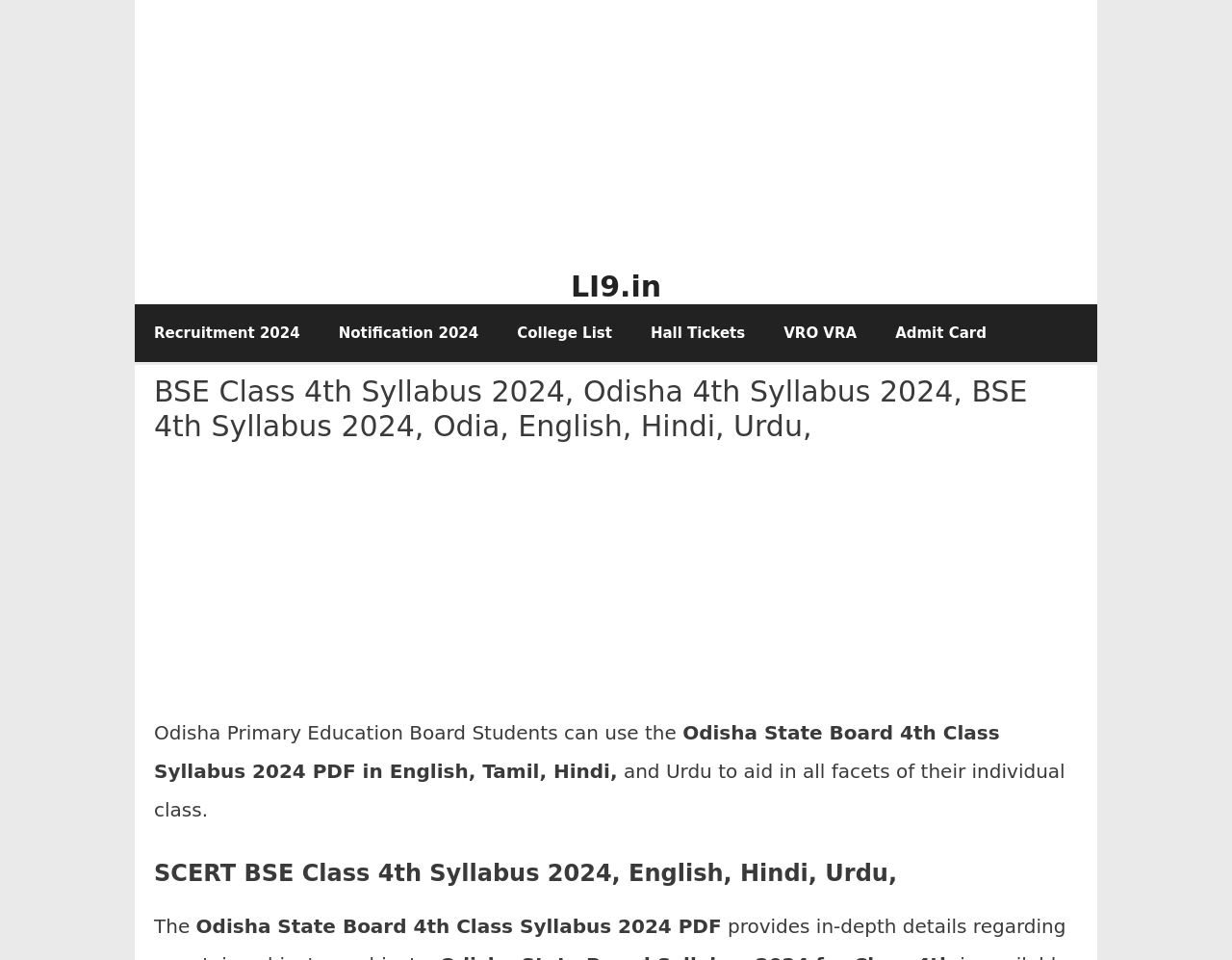What is the name of the education board mentioned on the webpage?
By examining the image, provide a one-word or phrase answer.

Odisha Primary Education Board